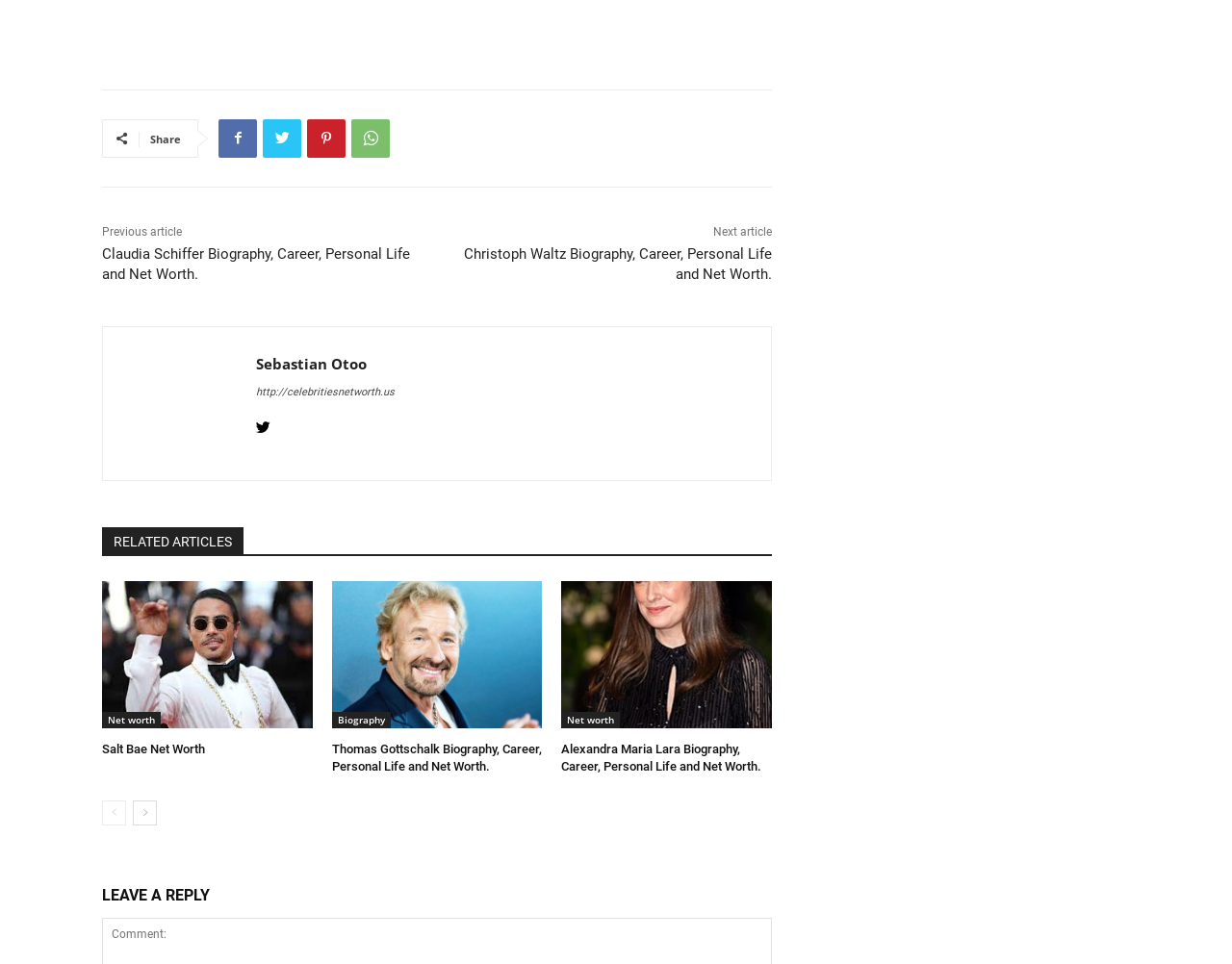Please predict the bounding box coordinates of the element's region where a click is necessary to complete the following instruction: "Read Claudia Schiffer's biography". The coordinates should be represented by four float numbers between 0 and 1, i.e., [left, top, right, bottom].

[0.083, 0.254, 0.333, 0.293]